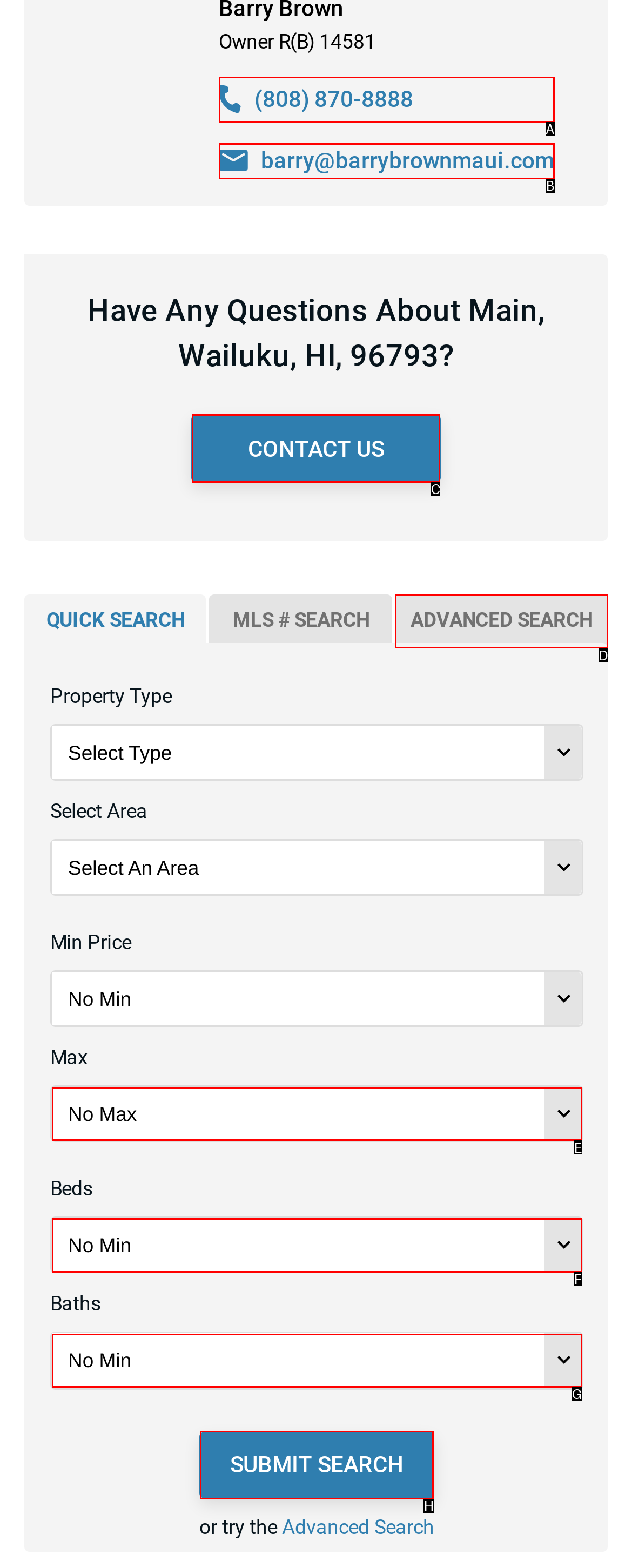Point out the option that best suits the description: (808) 870-8888
Indicate your answer with the letter of the selected choice.

A